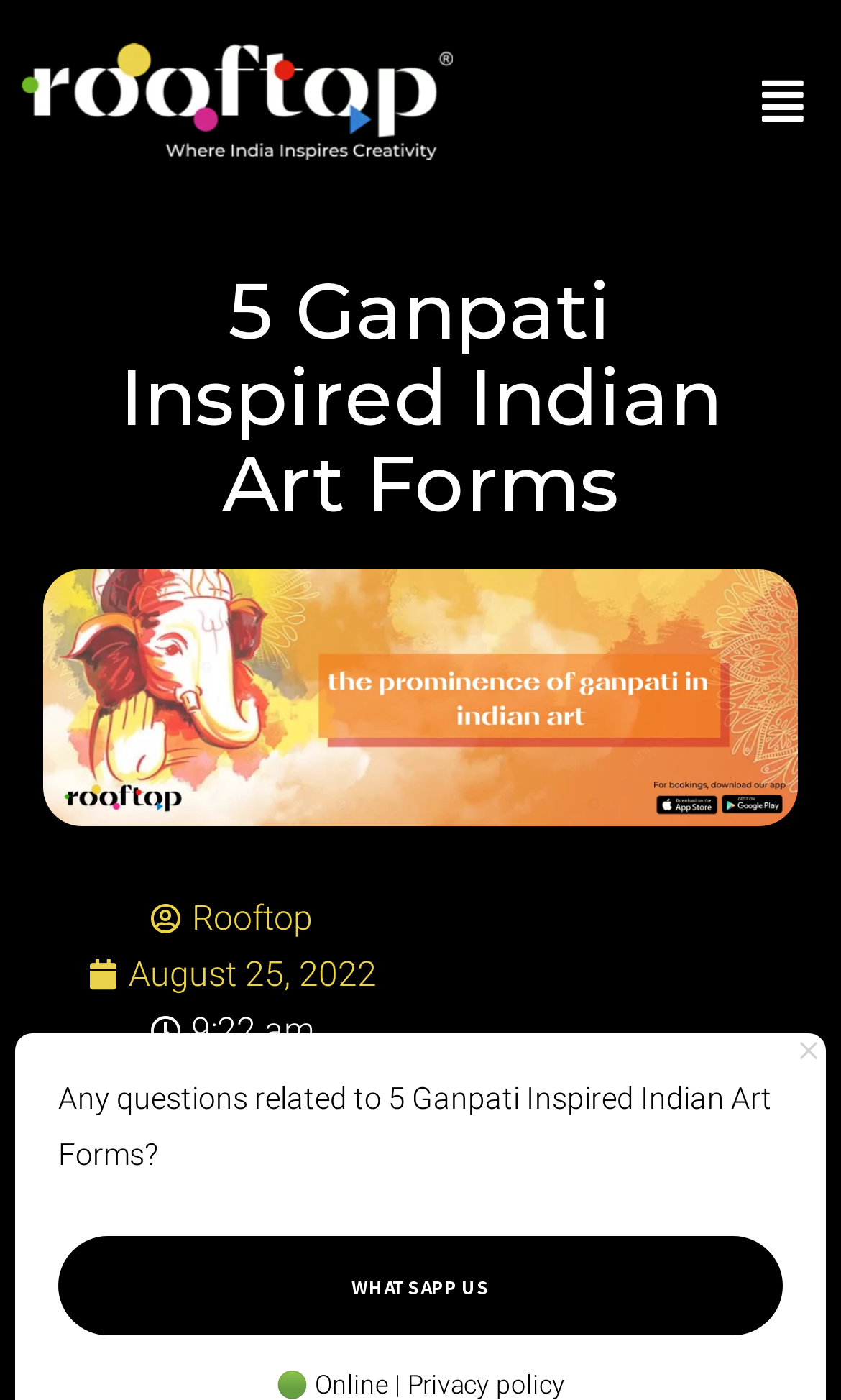Locate the UI element described as follows: "August 25, 2022". Return the bounding box coordinates as four float numbers between 0 and 1 in the order [left, top, right, bottom].

[0.104, 0.676, 0.447, 0.716]